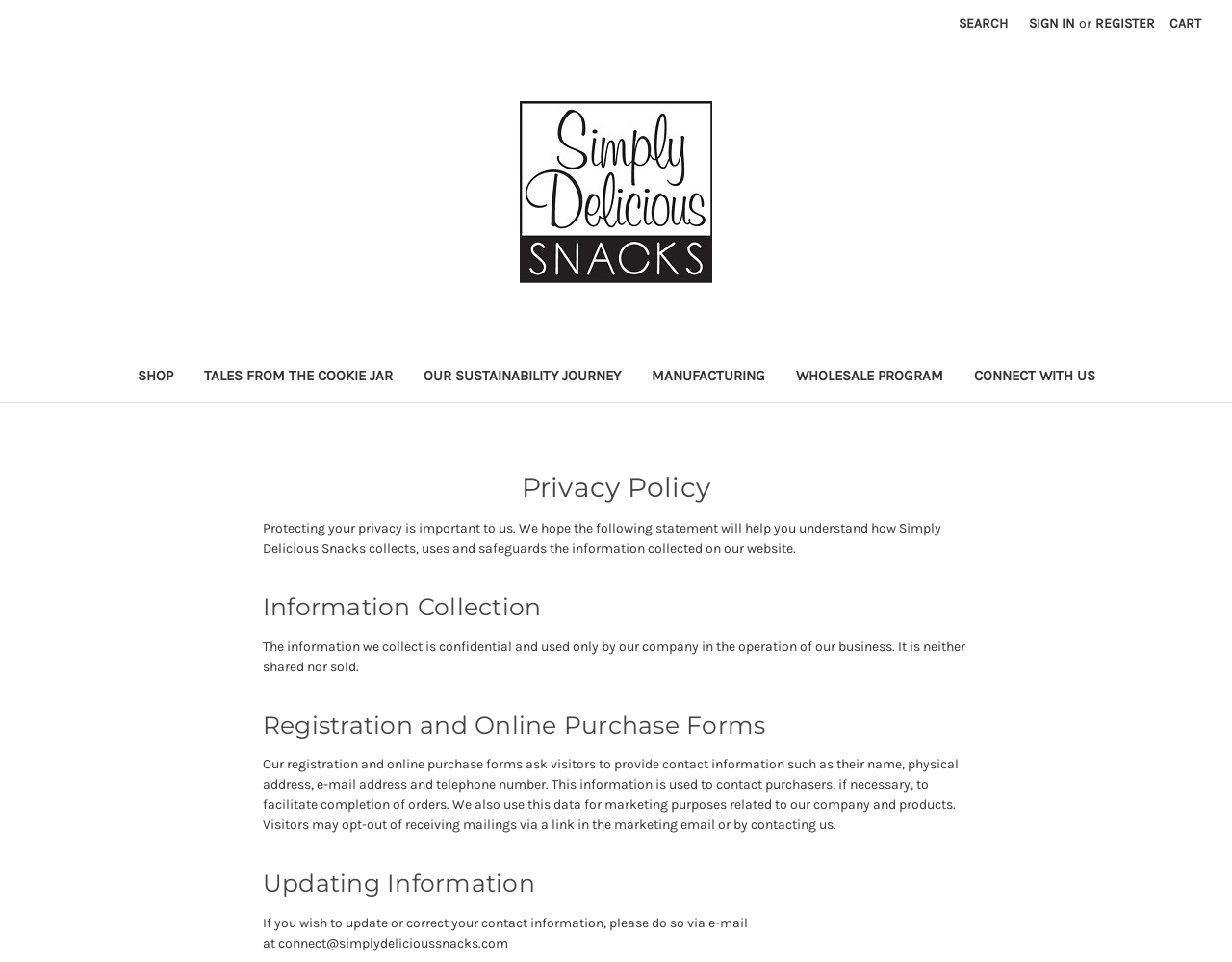Determine the bounding box coordinates of the element's region needed to click to follow the instruction: "Register for a new account". Provide these coordinates as four float numbers between 0 and 1, formatted as [left, top, right, bottom].

[0.881, 0.0, 0.946, 0.049]